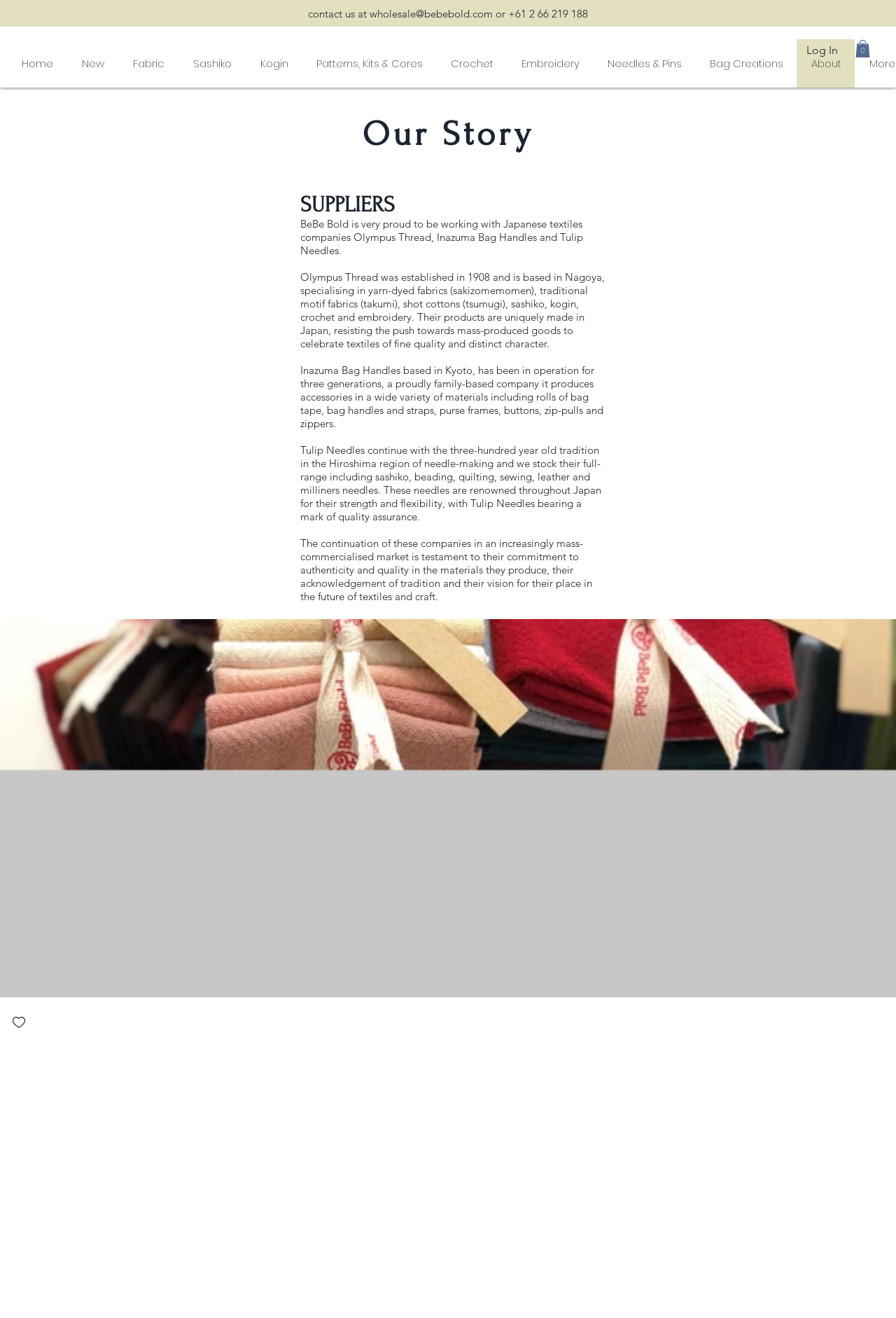Based on the description "About", find the bounding box of the specified UI element.

[0.889, 0.03, 0.954, 0.066]